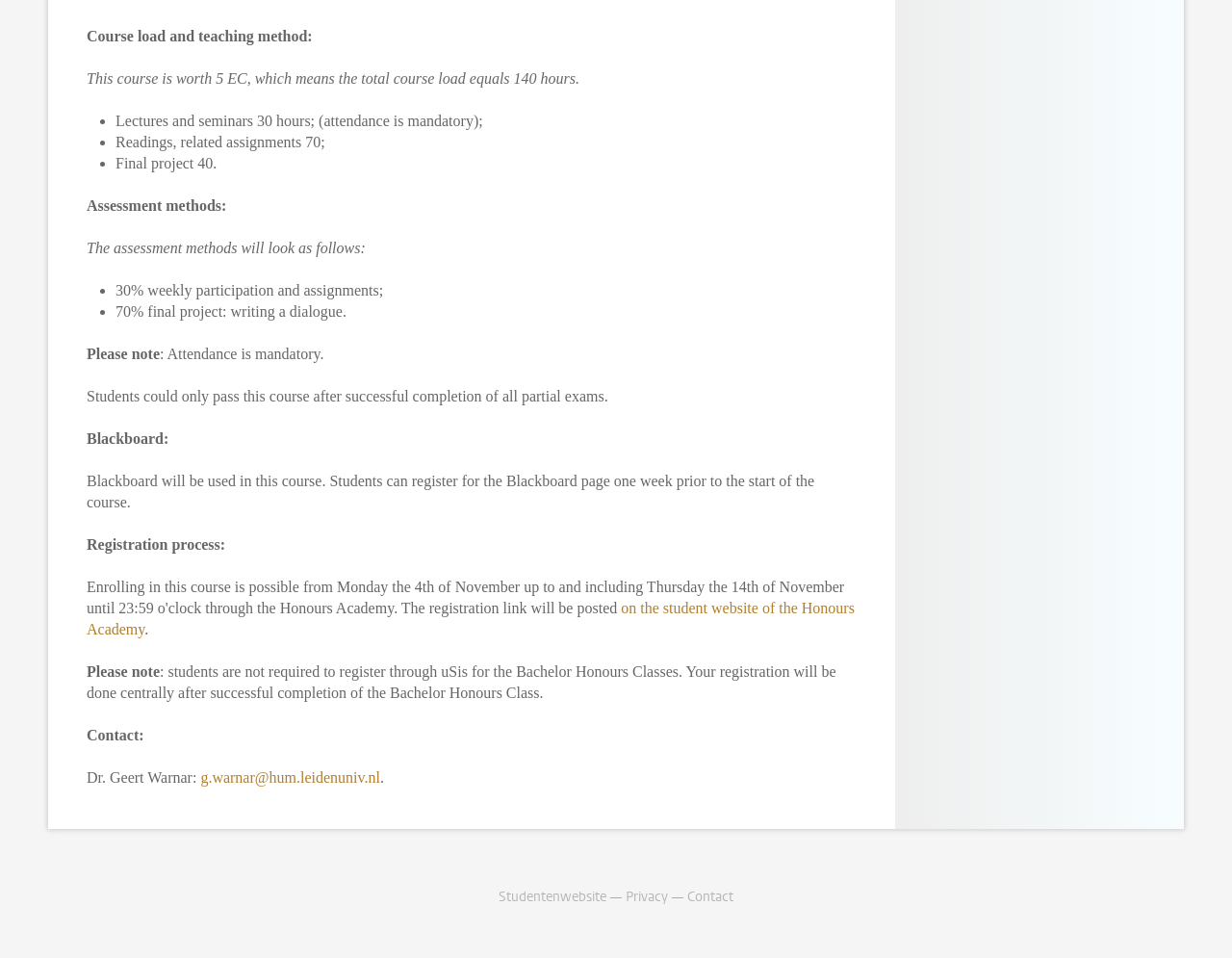What is the total course load in hours?
Give a detailed response to the question by analyzing the screenshot.

The total course load is mentioned in the text 'This course is worth 5 EC, which means the total course load equals 140 hours.'